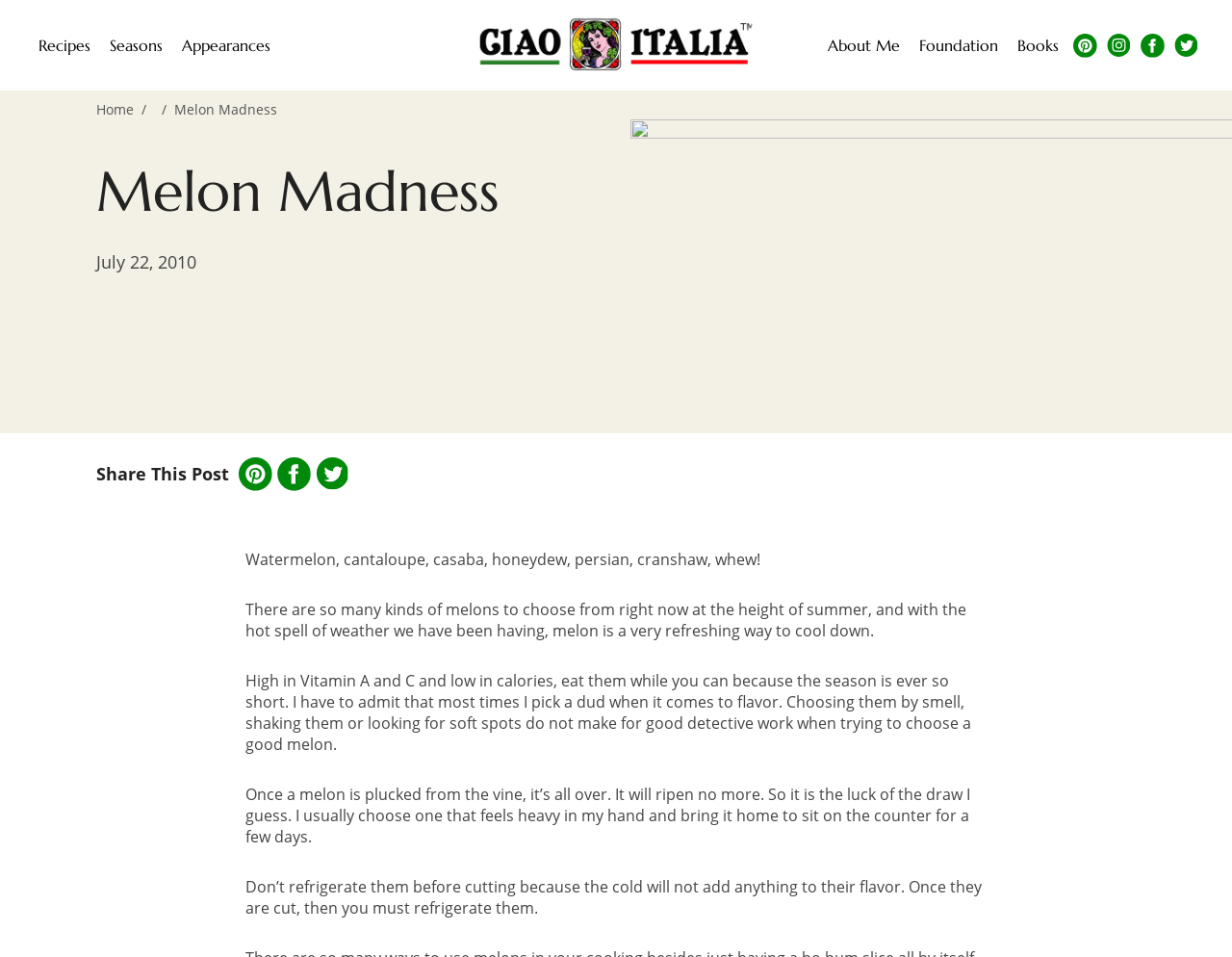Using floating point numbers between 0 and 1, provide the bounding box coordinates in the format (top-left x, top-left y, bottom-right x, bottom-right y). Locate the UI element described here: Recipes

[0.023, 0.0, 0.081, 0.095]